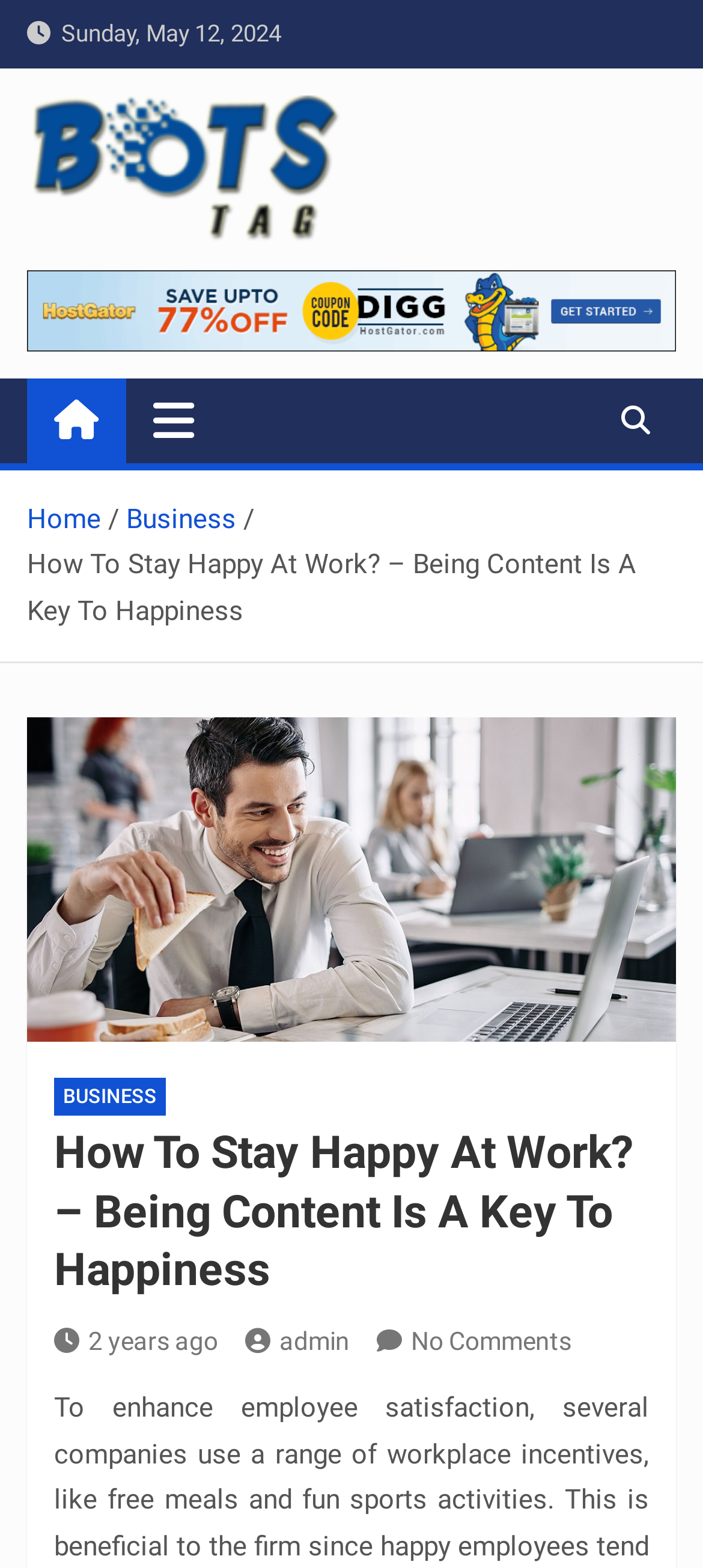What is the date of the article?
Please answer the question with a detailed response using the information from the screenshot.

I found the date of the article by looking at the top of the webpage, where it says 'Sunday, May 12, 2024' in a static text element.